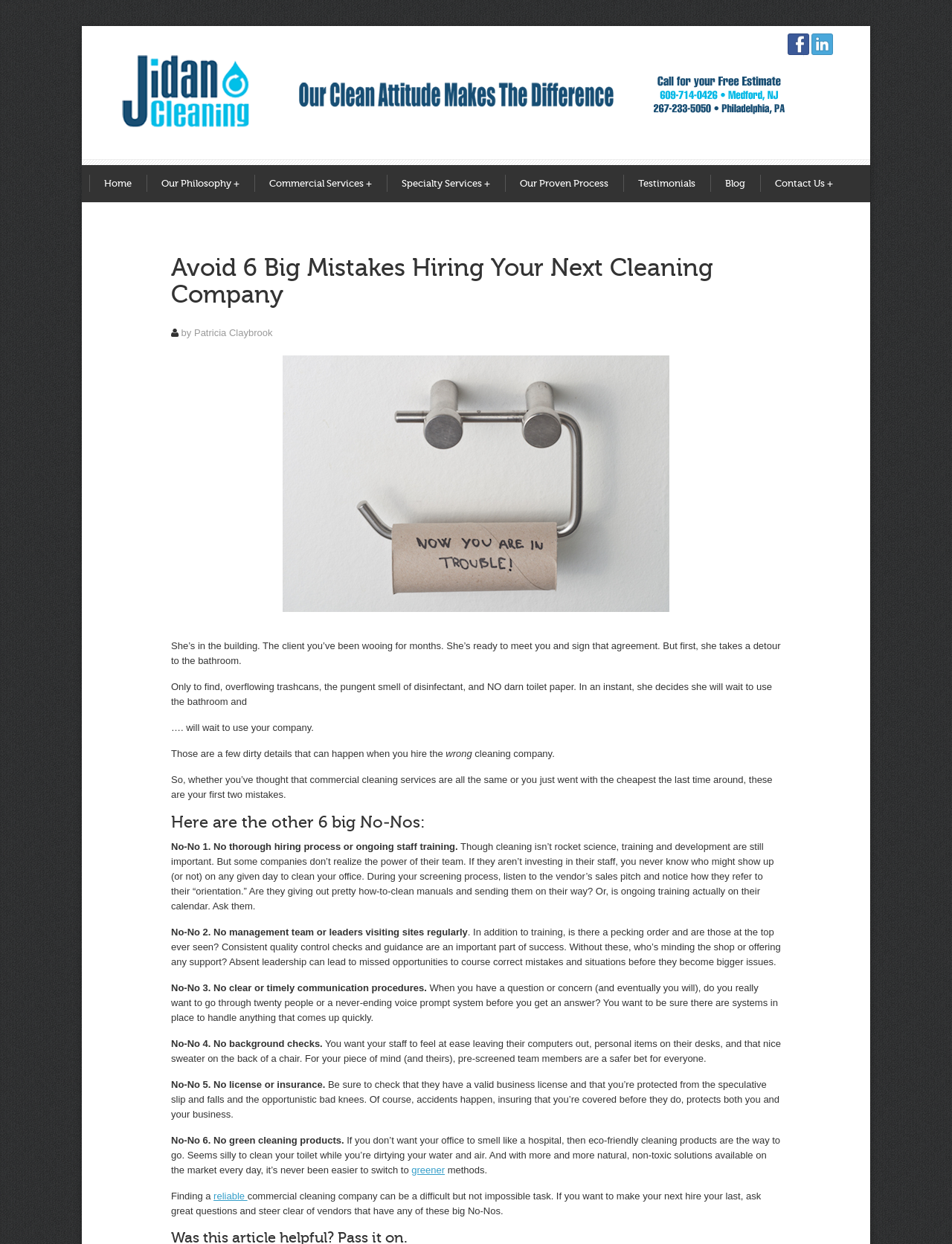What is the consequence of hiring the wrong cleaning company?
Please answer the question as detailed as possible.

According to the article, if a client visits the bathroom and finds it dirty, they may decide not to use the company's services, which means losing a potential client.